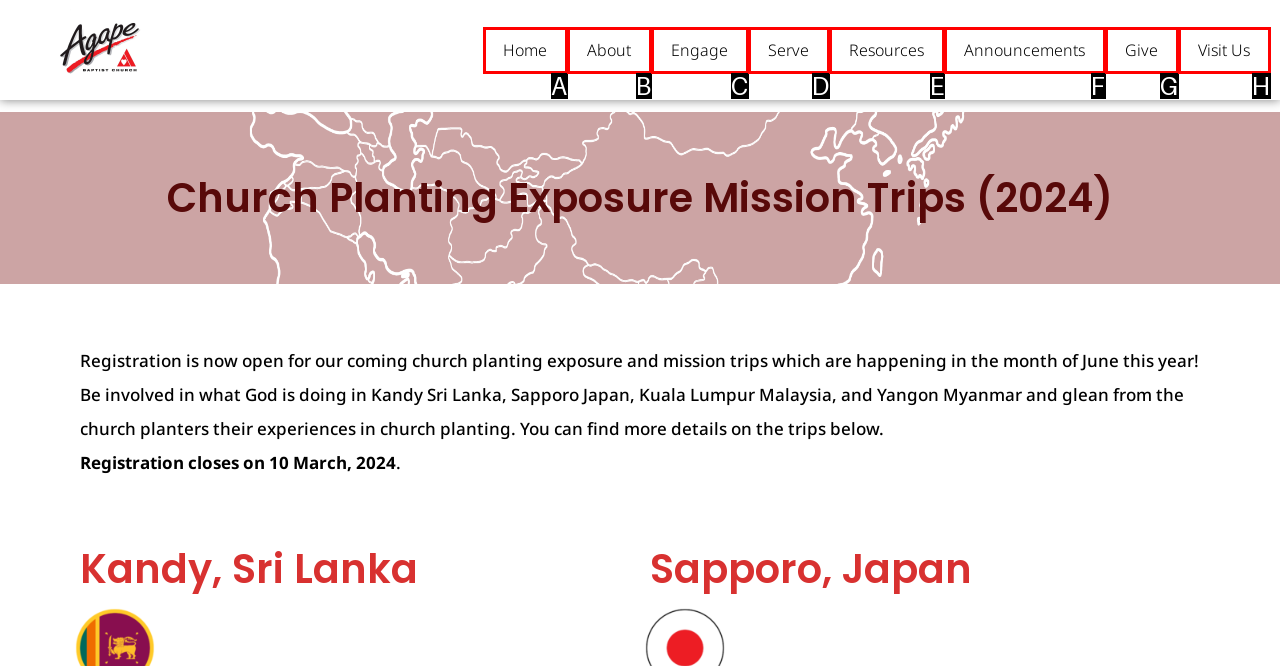Select the letter that aligns with the description: Visit Us. Answer with the letter of the selected option directly.

H